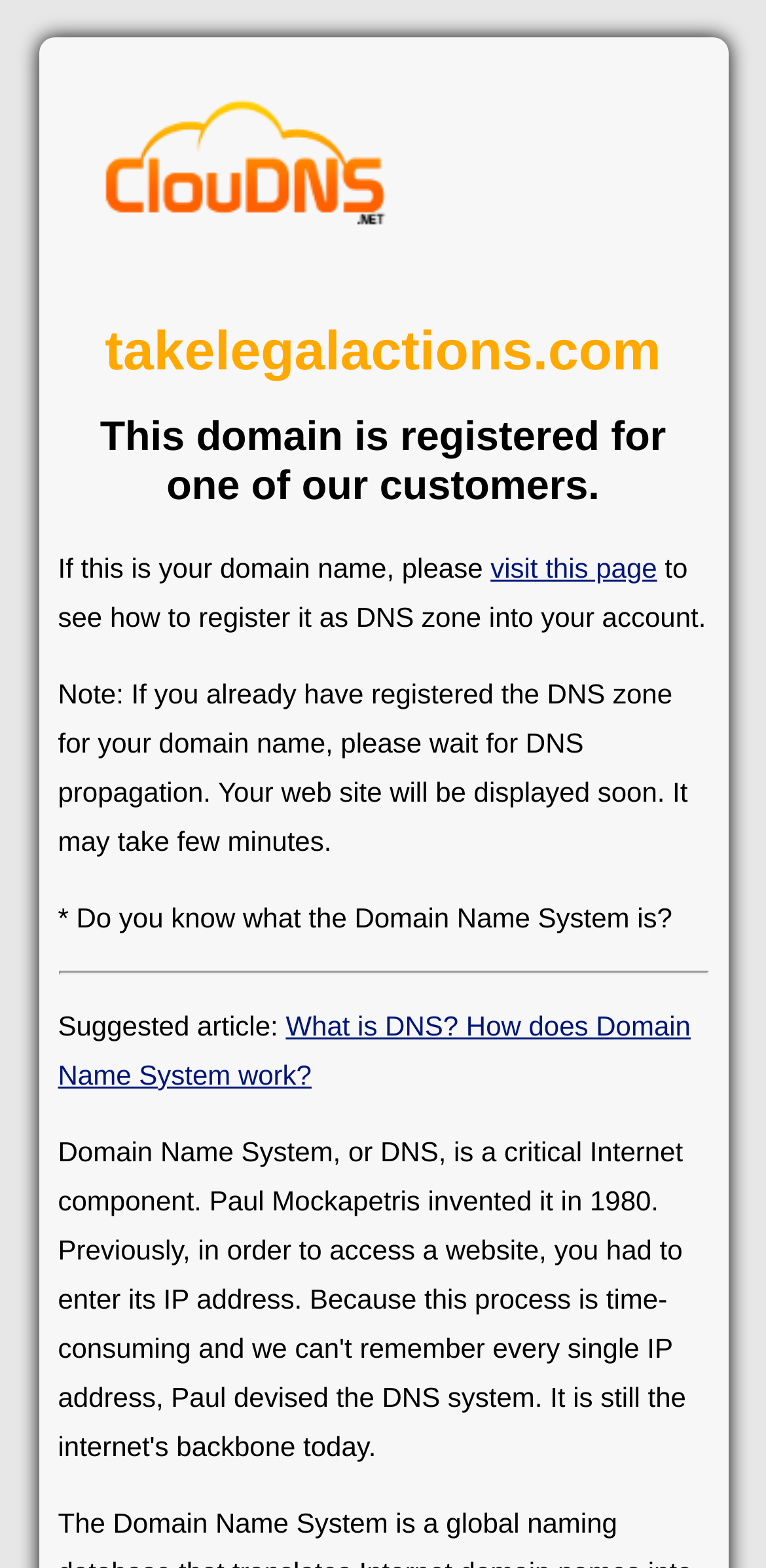What is the status of the domain name?
Relying on the image, give a concise answer in one word or a brief phrase.

registered for a customer